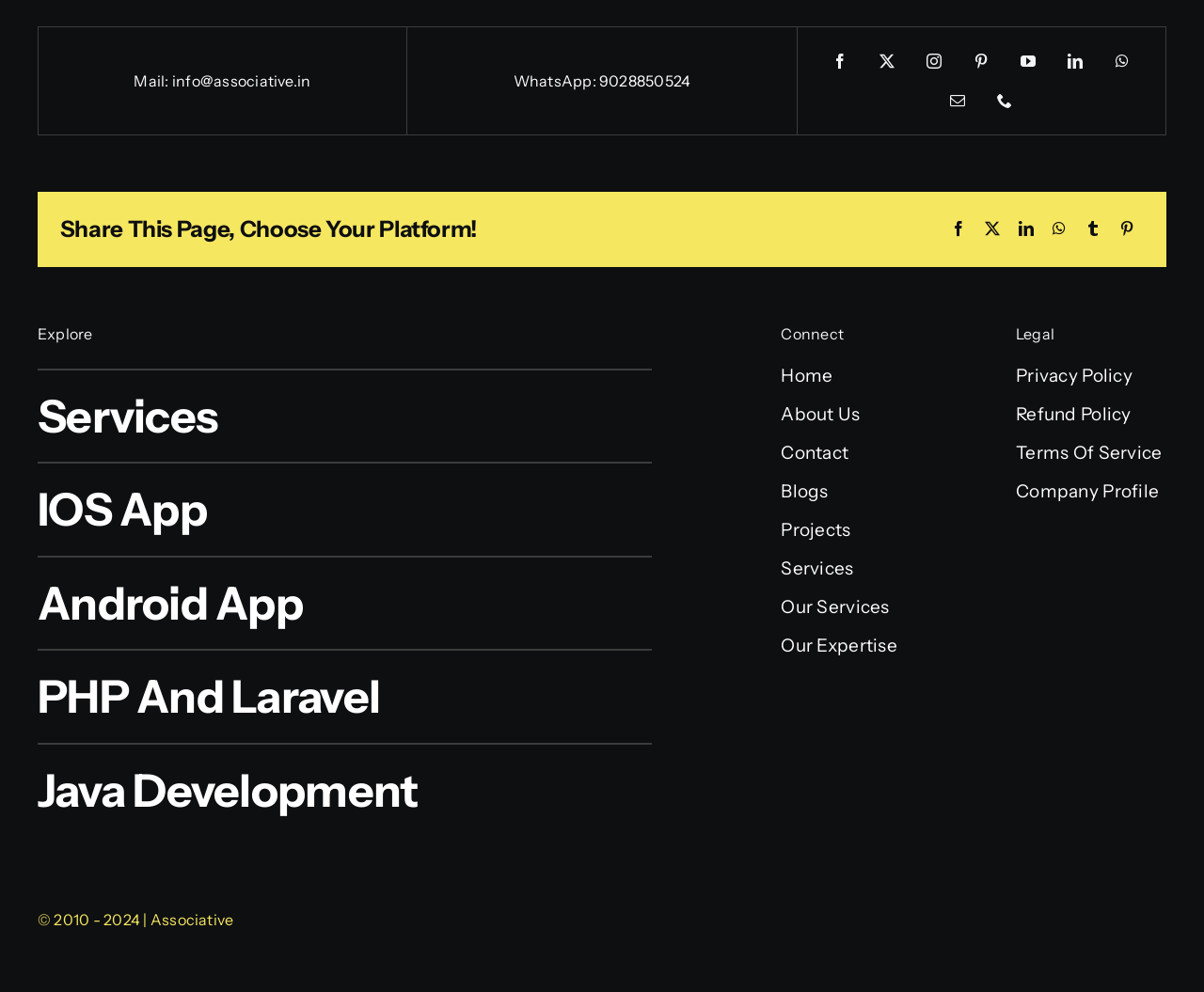Please specify the bounding box coordinates of the clickable region necessary for completing the following instruction: "Click on the Facebook link". The coordinates must consist of four float numbers between 0 and 1, i.e., [left, top, right, bottom].

[0.782, 0.216, 0.81, 0.246]